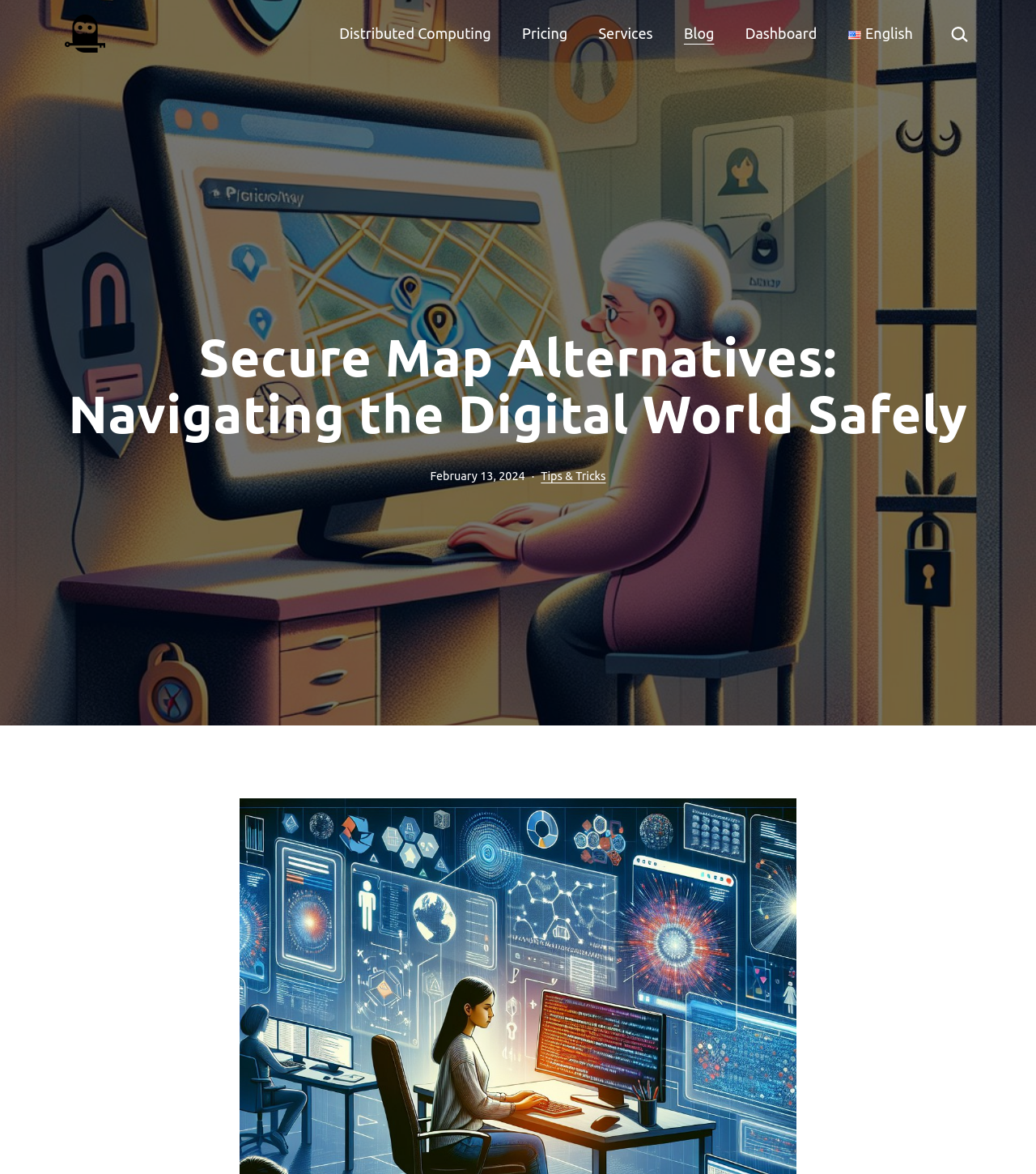Please give the bounding box coordinates of the area that should be clicked to fulfill the following instruction: "go to ForestVPN homepage". The coordinates should be in the format of four float numbers from 0 to 1, i.e., [left, top, right, bottom].

[0.062, 0.012, 0.102, 0.045]